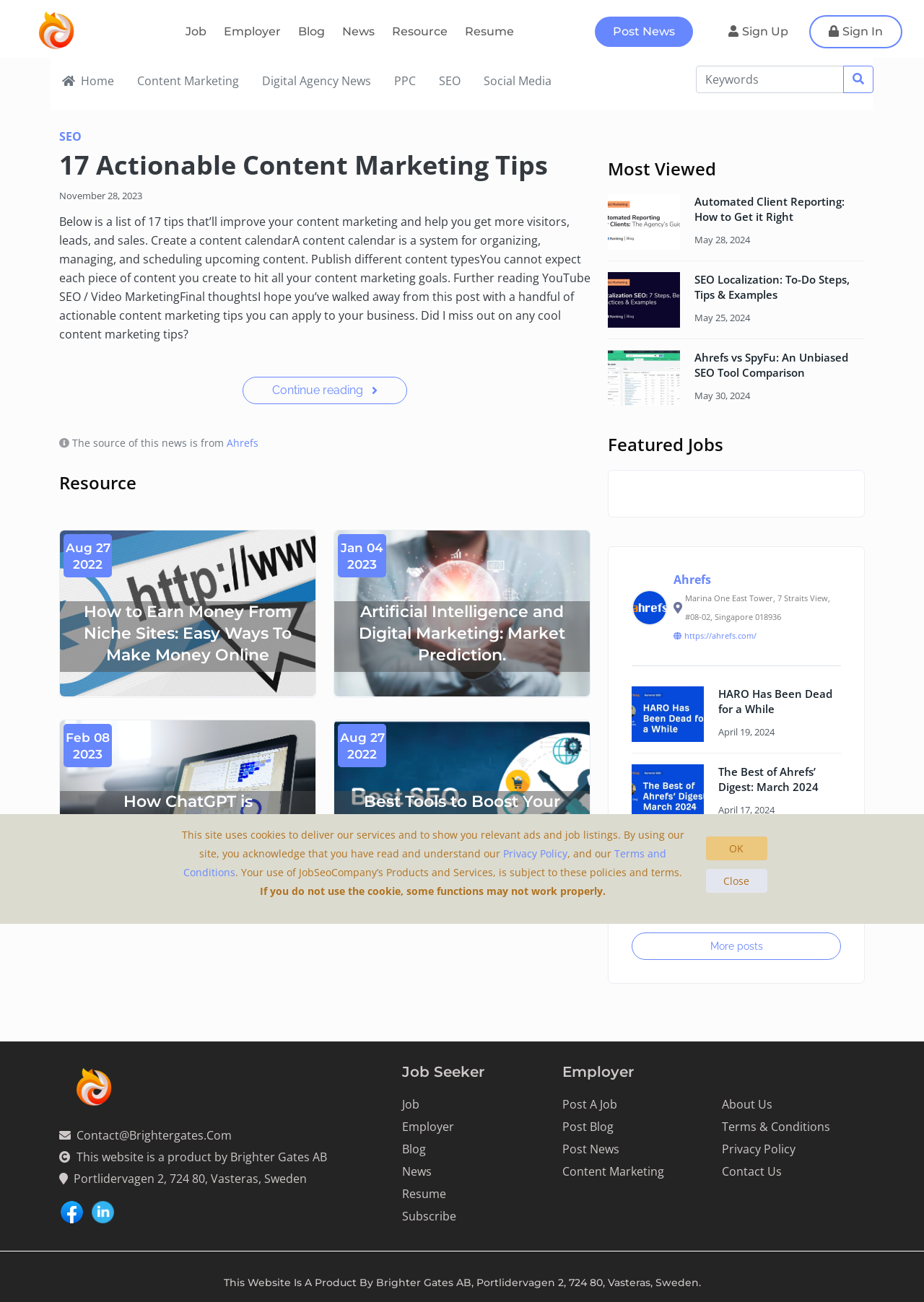Determine the bounding box coordinates of the clickable region to carry out the instruction: "Check the 'Featured Jobs'".

[0.658, 0.334, 0.783, 0.35]